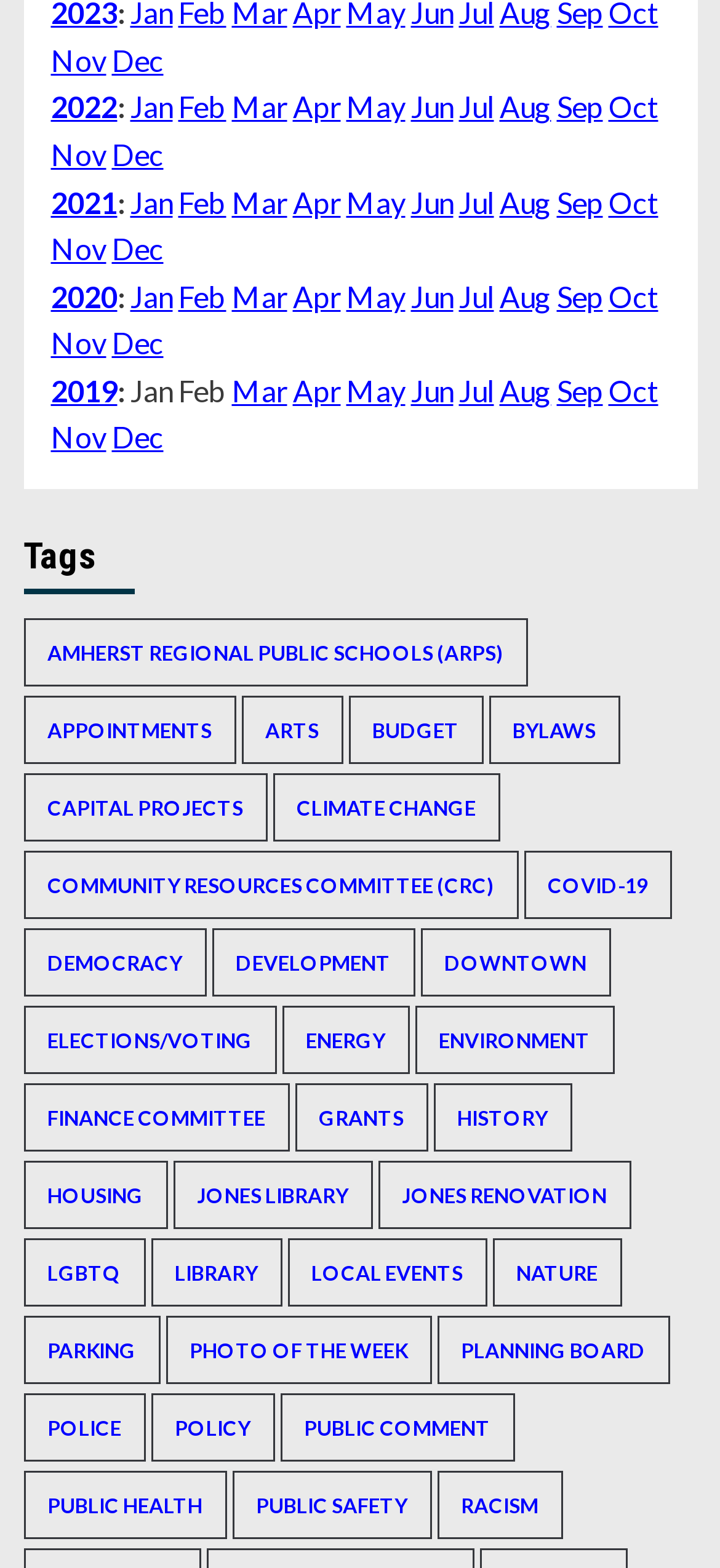Use a single word or phrase to answer the question: 
What is the second month listed?

Dec